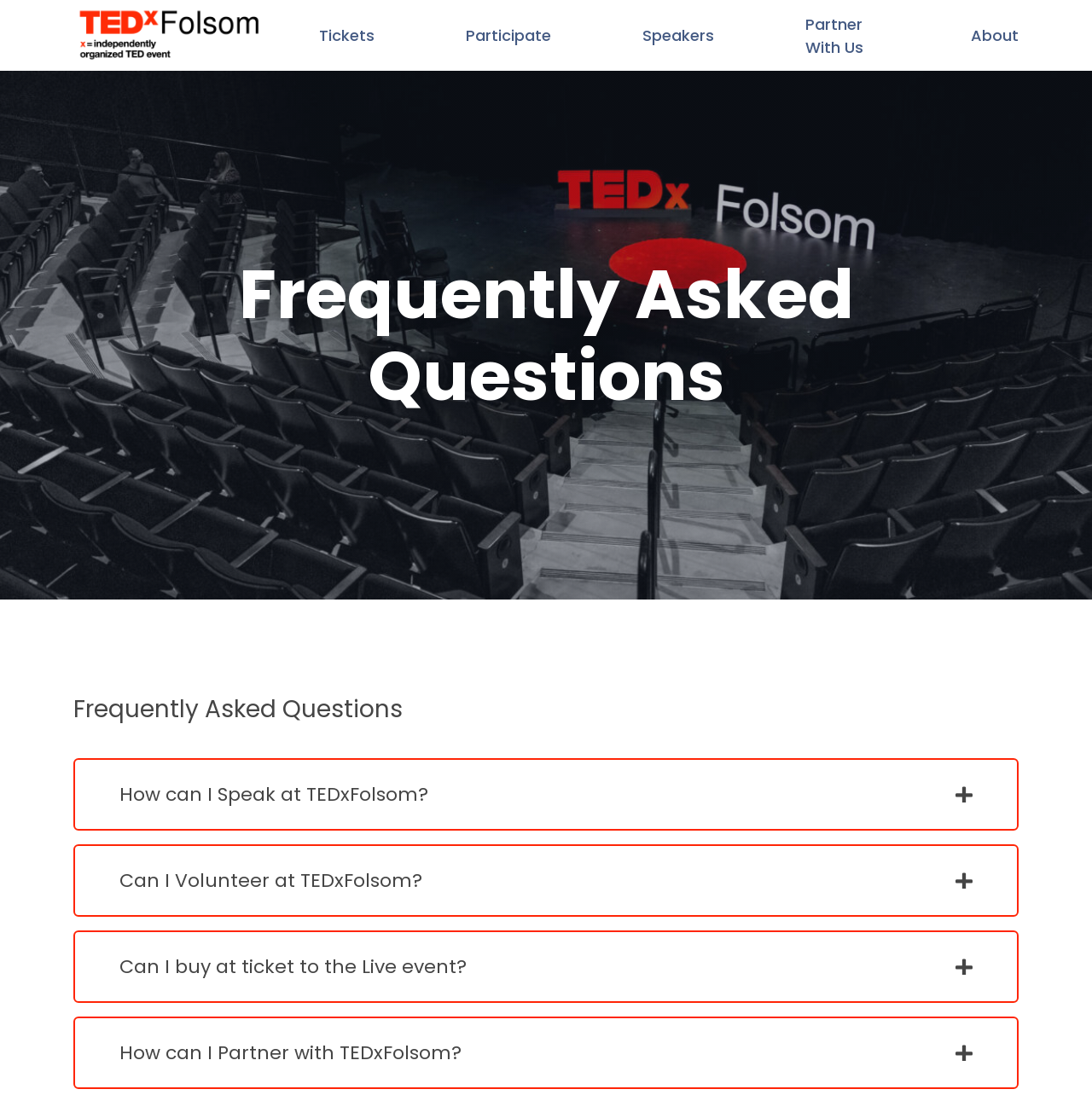Where is the 'About' link located? Analyze the screenshot and reply with just one word or a short phrase.

Top right